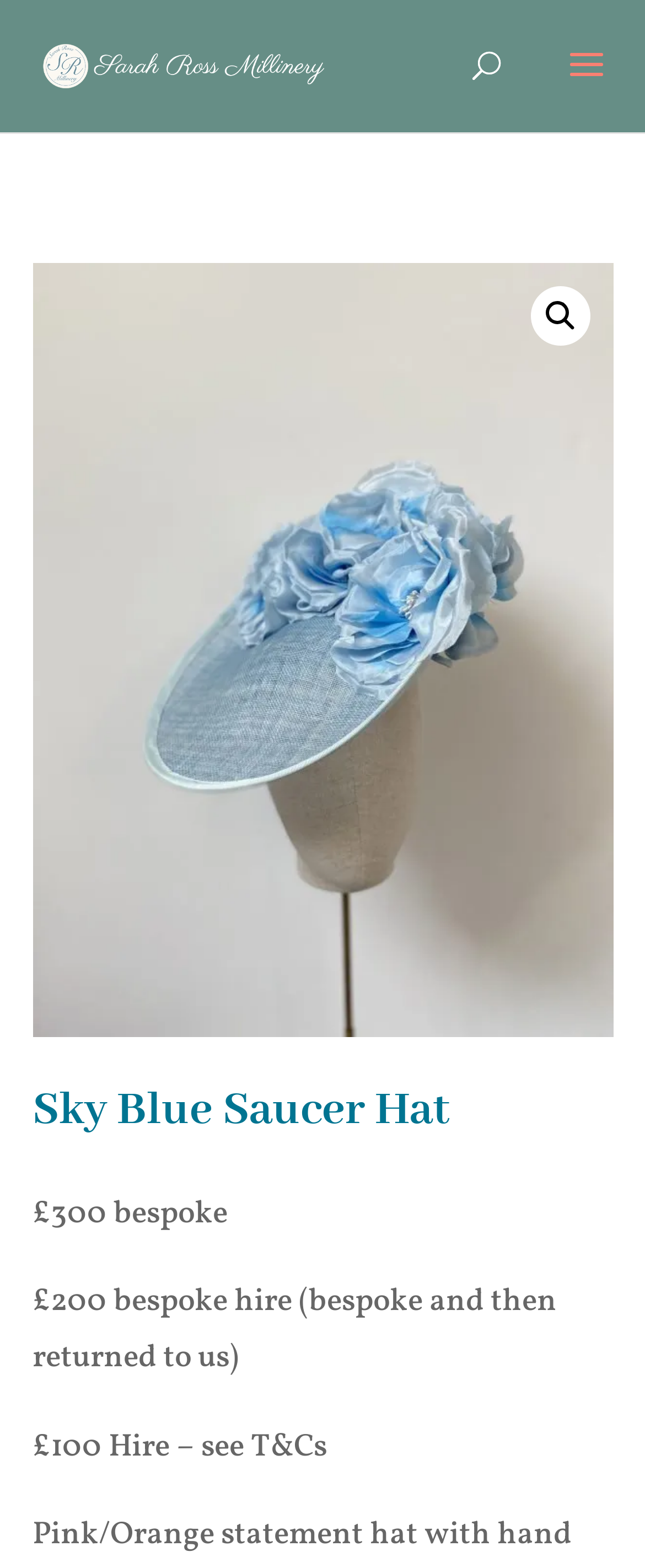Provide a one-word or short-phrase response to the question:
What is the name of the millinary?

Sarah Ross Millinary